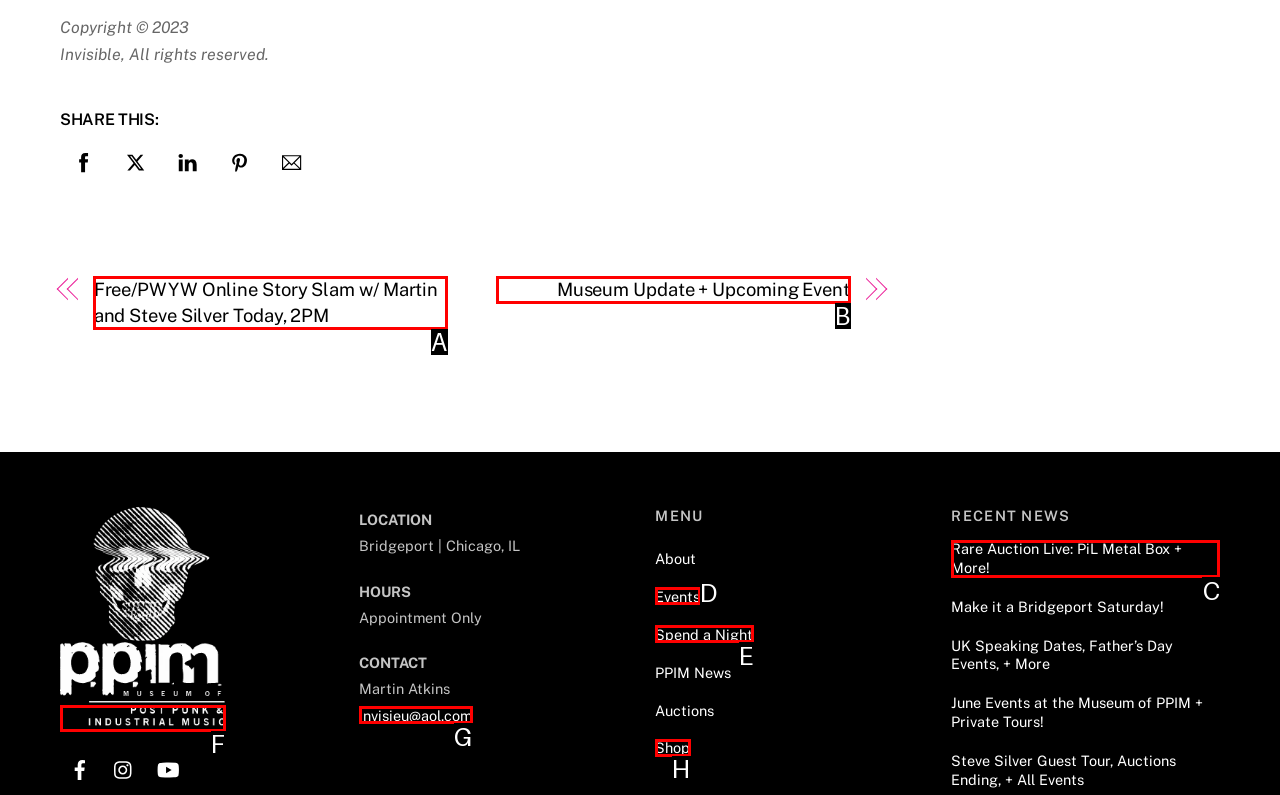Point out the HTML element I should click to achieve the following task: Read the recent news about Rare Auction Live Provide the letter of the selected option from the choices.

C